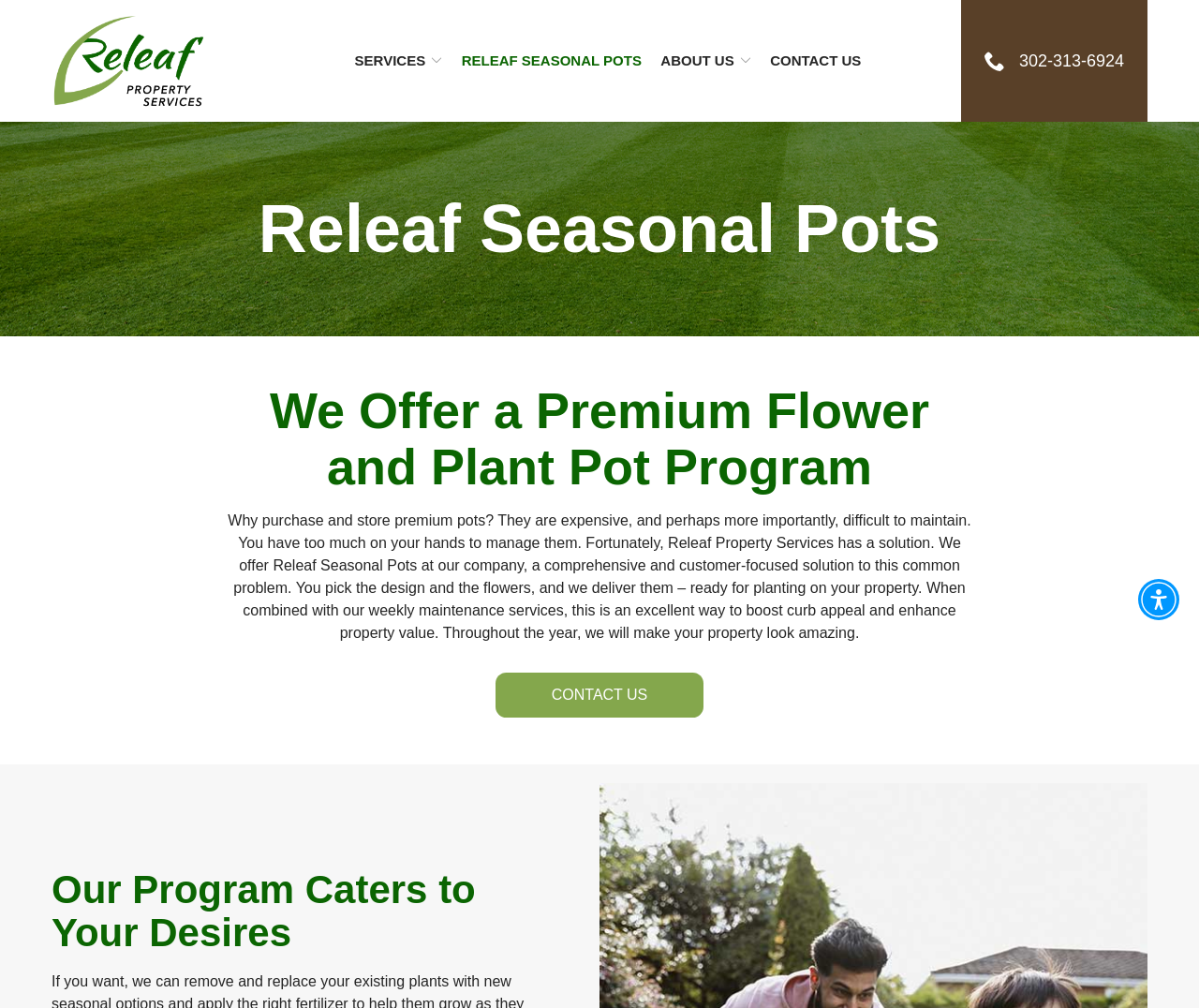How many links are in the navigation menu?
Give a detailed and exhaustive answer to the question.

I counted the number of links in the navigation menu by looking at the links 'SERVICES', 'RELEAF SEASONAL POTS', 'ABOUT US', and 'CONTACT US'.